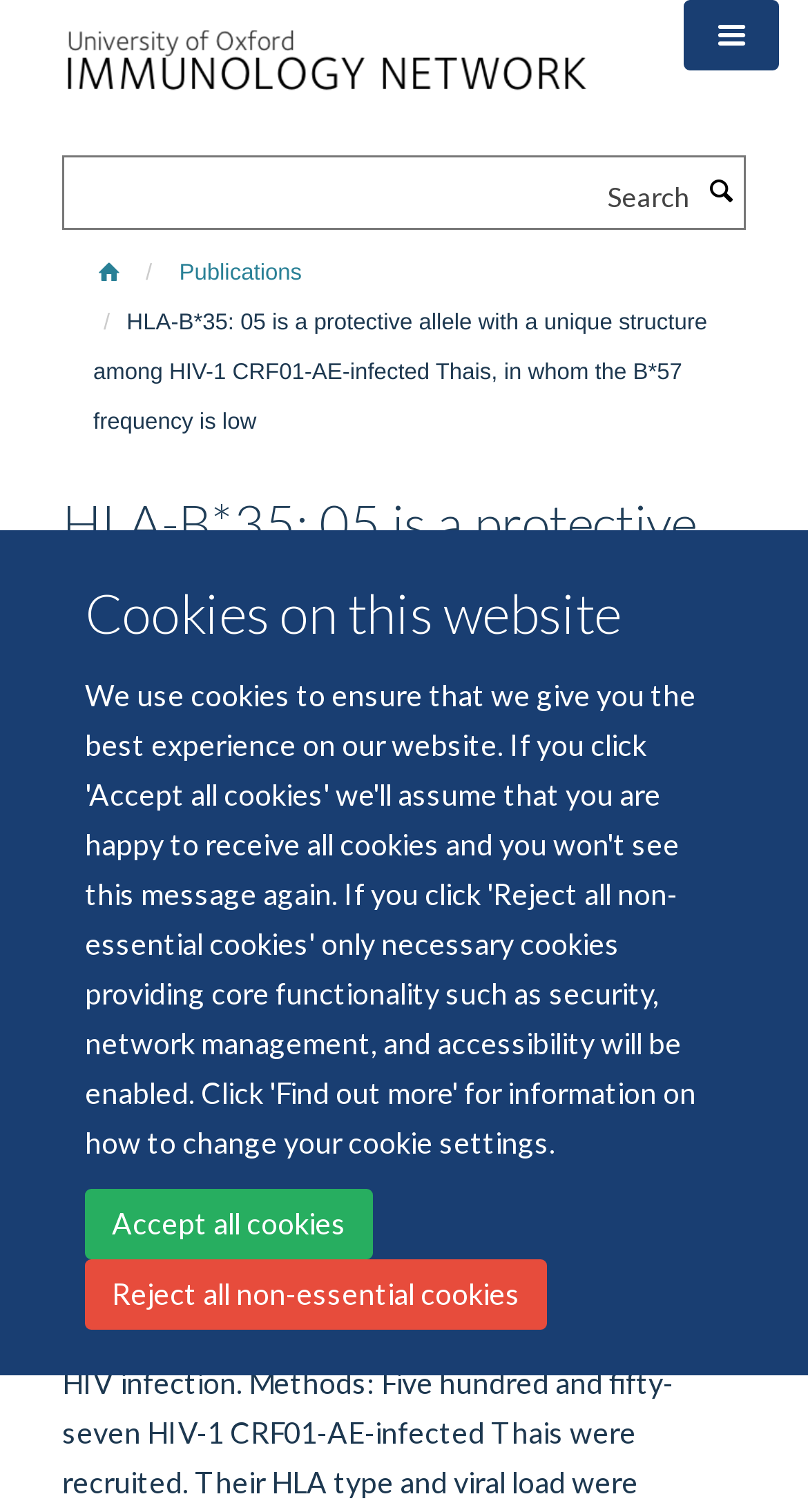Determine the bounding box coordinates for the clickable element to execute this instruction: "Click on Immunology". Provide the coordinates as four float numbers between 0 and 1, i.e., [left, top, right, bottom].

[0.077, 0.026, 0.769, 0.048]